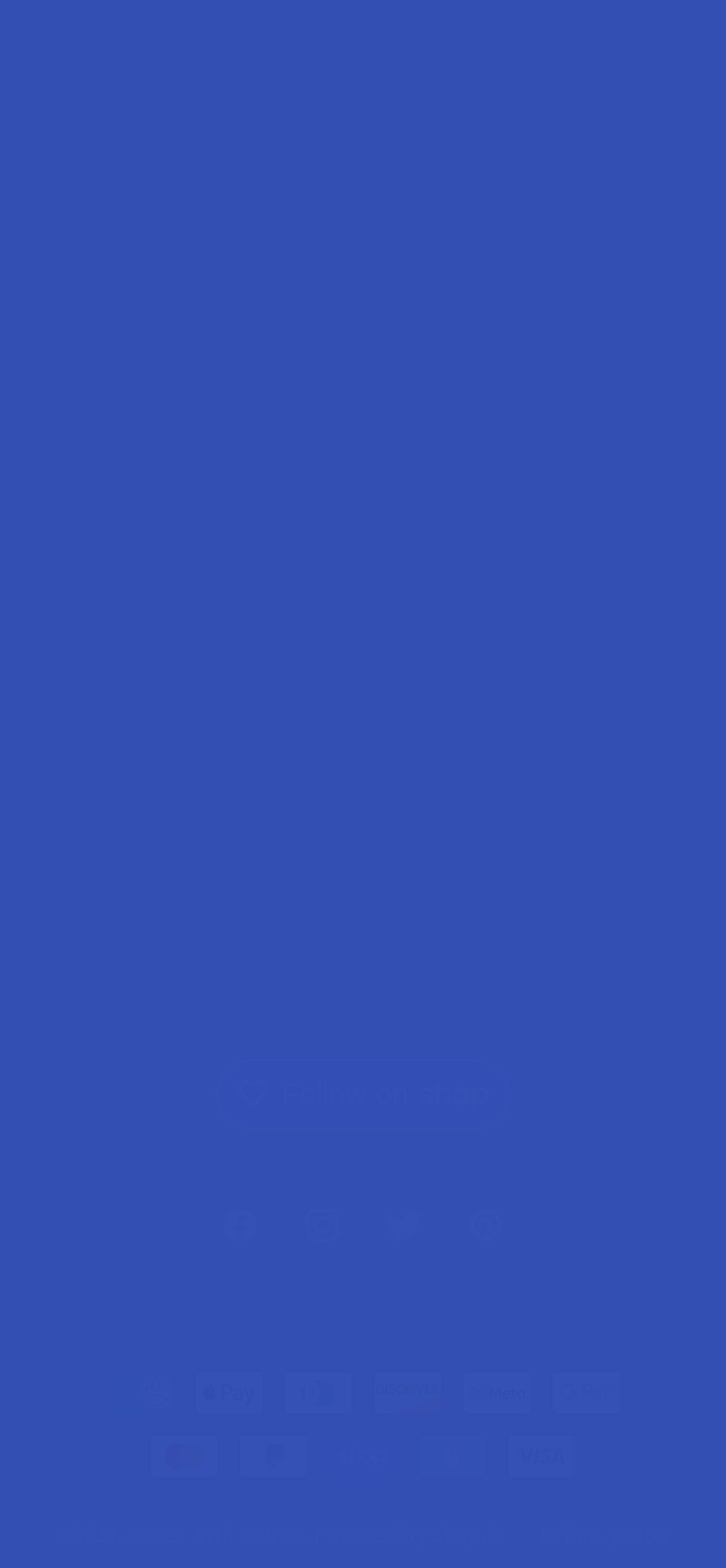Locate and provide the bounding box coordinates for the HTML element that matches this description: "Custom Apple Watch Bands".

[0.103, 0.095, 0.897, 0.149]